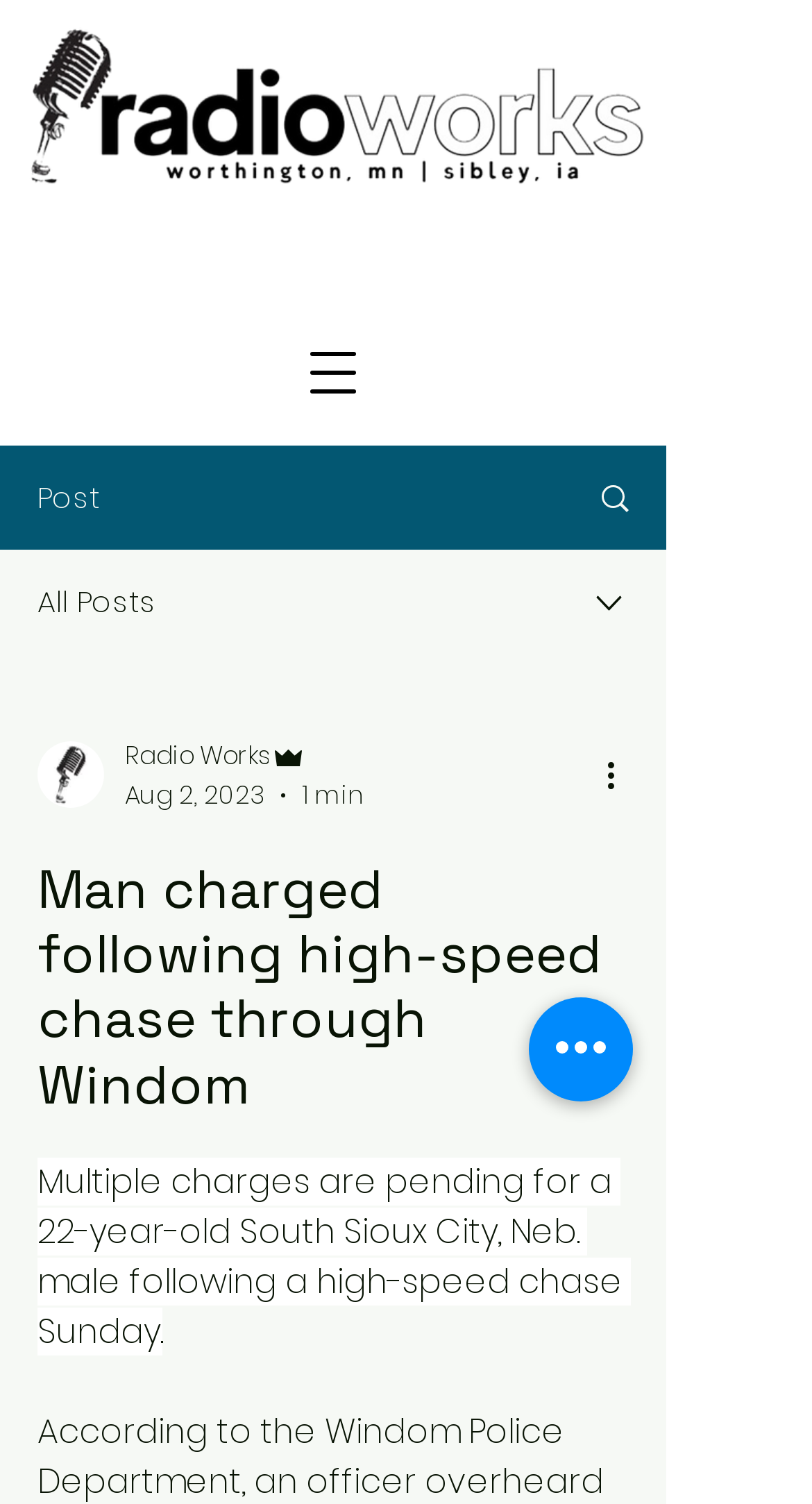Extract the main title from the webpage and generate its text.

Man charged following high-speed chase through Windom